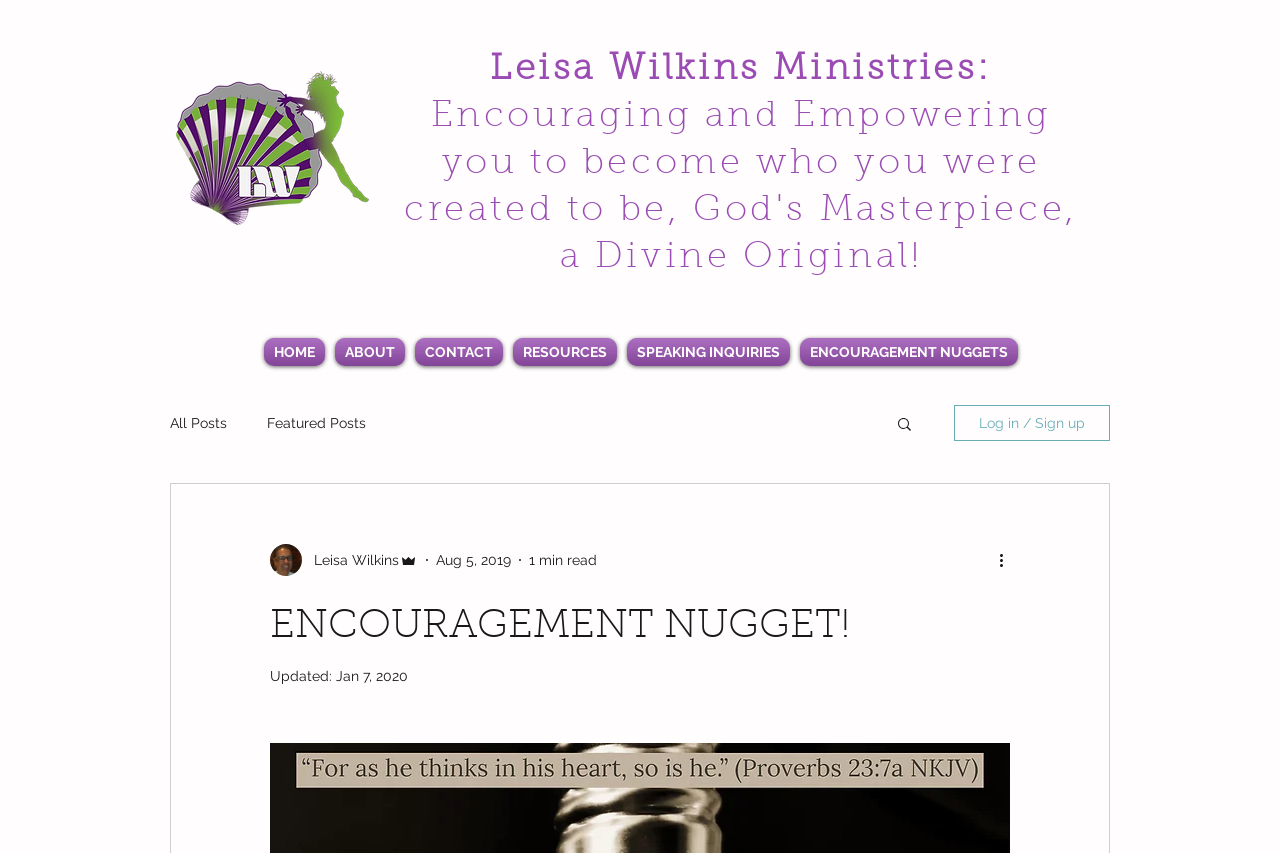Please provide a one-word or short phrase answer to the question:
What is the date of the latest update?

Jan 7, 2020